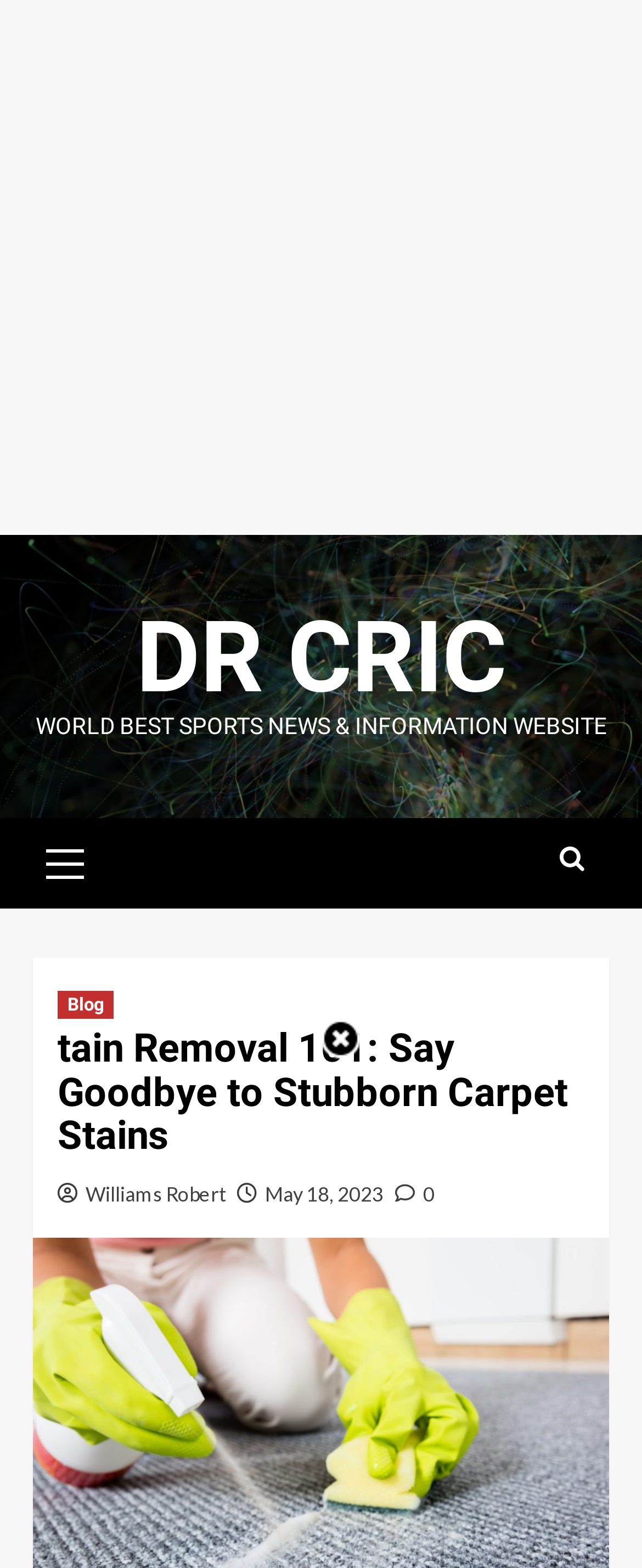What is the name of the author of the article?
Using the image, respond with a single word or phrase.

Williams Robert